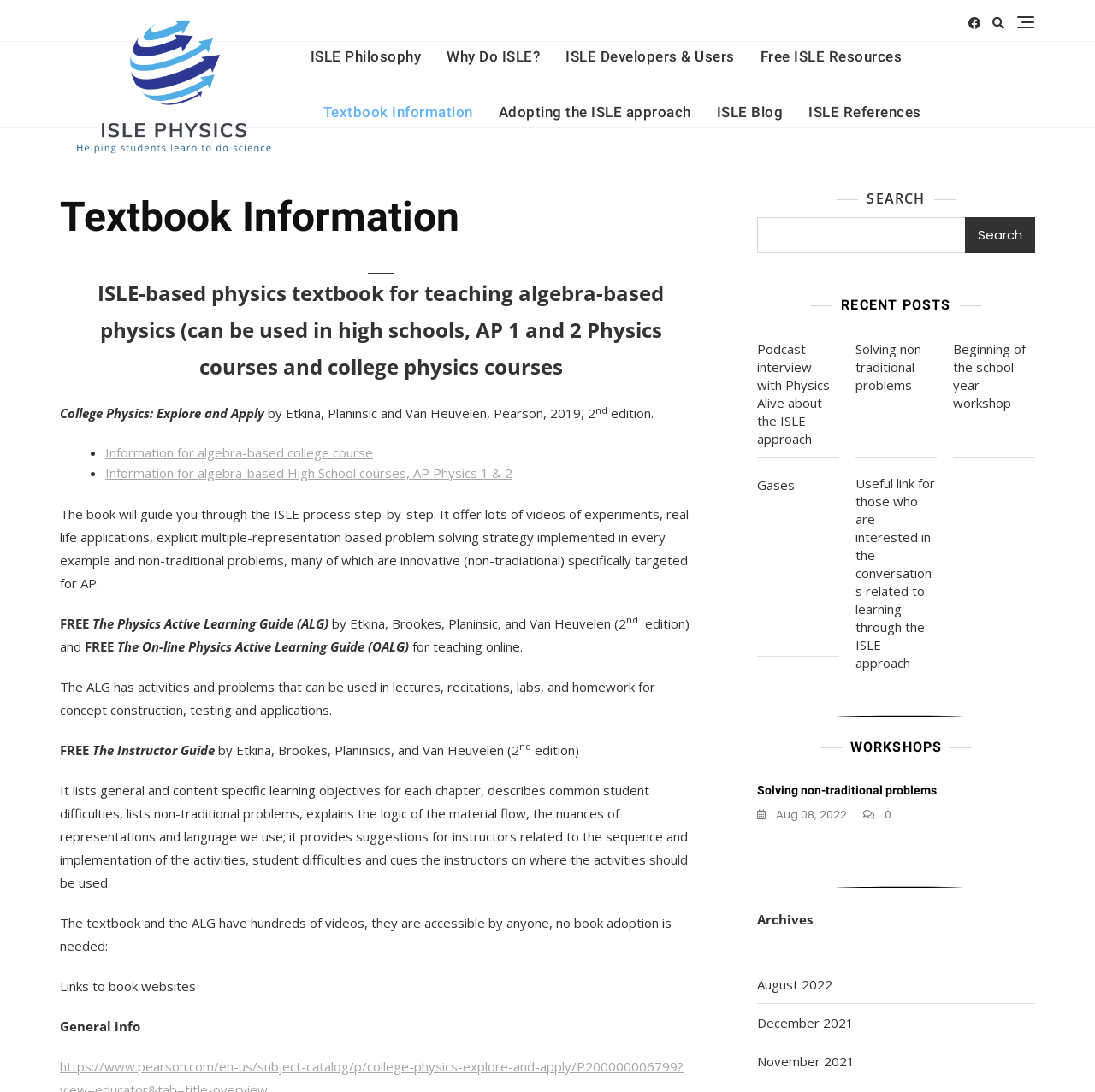Using the webpage screenshot and the element description ISLE Developers & Users, determine the bounding box coordinates. Specify the coordinates in the format (top-left x, top-left y, bottom-right x, bottom-right y) with values ranging from 0 to 1.

[0.505, 0.027, 0.682, 0.078]